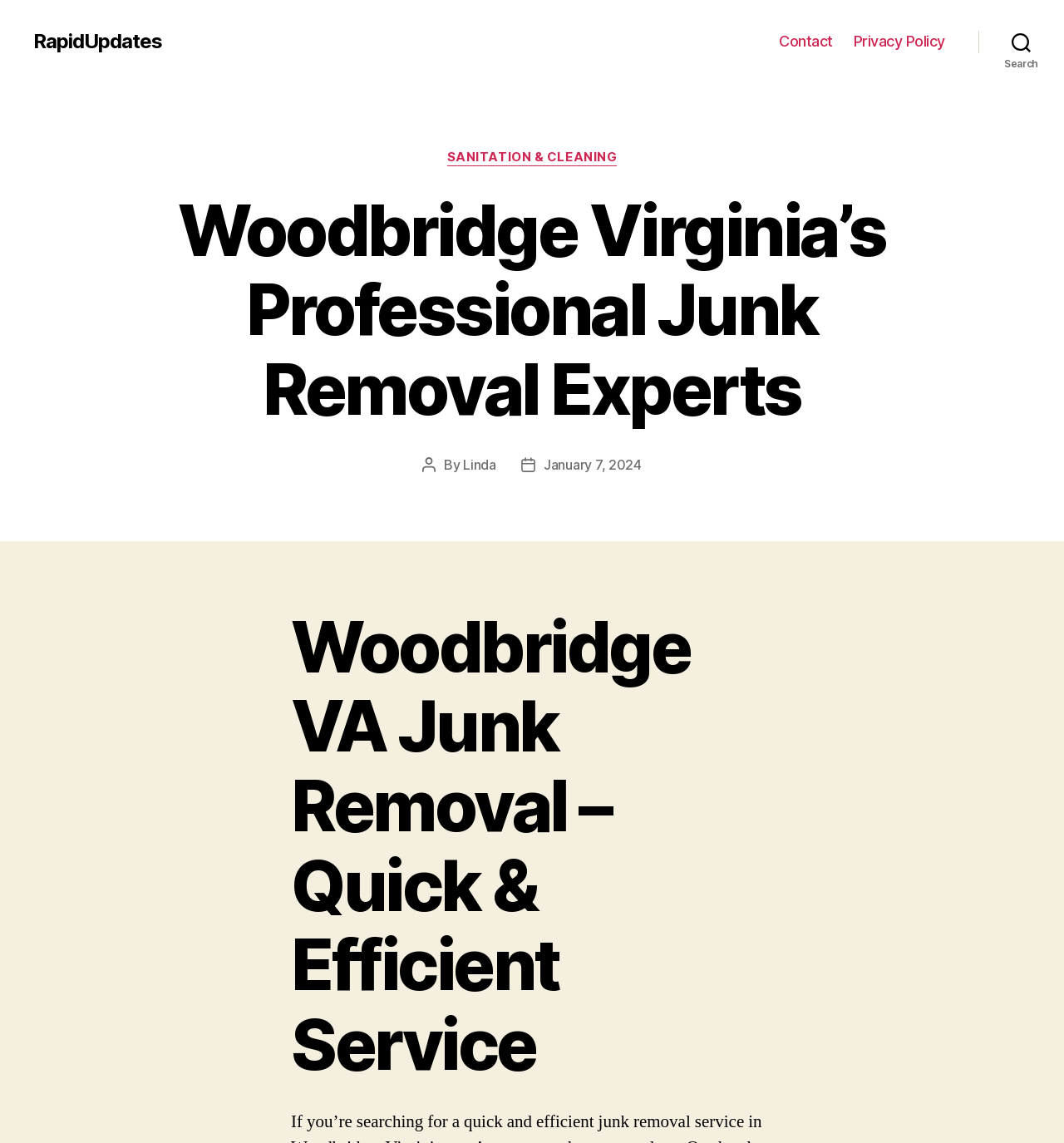Please find the bounding box coordinates in the format (top-left x, top-left y, bottom-right x, bottom-right y) for the given element description. Ensure the coordinates are floating point numbers between 0 and 1. Description: Privacy Policy

[0.802, 0.029, 0.888, 0.044]